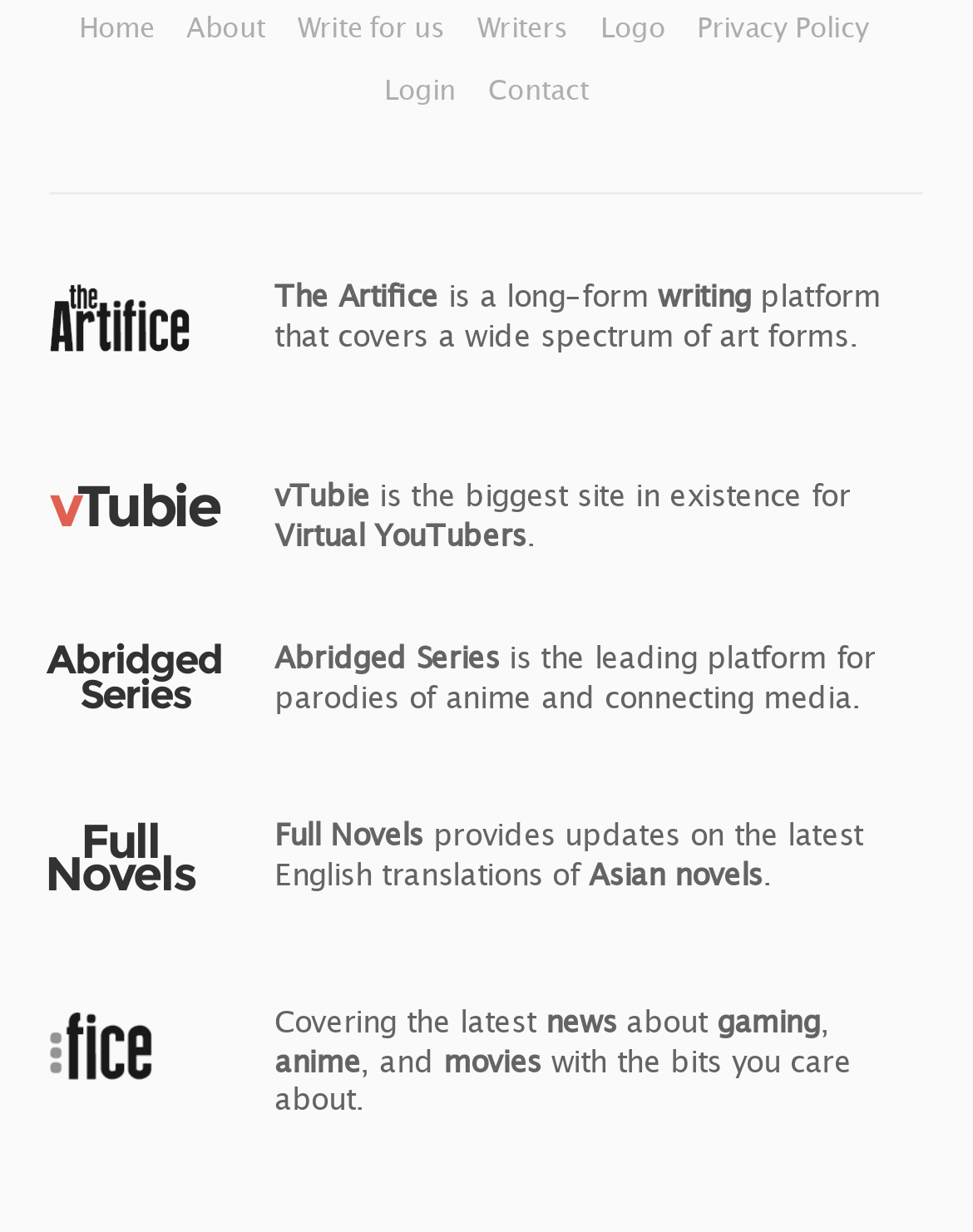How many types of content are mentioned on the webpage?
Answer briefly with a single word or phrase based on the image.

5